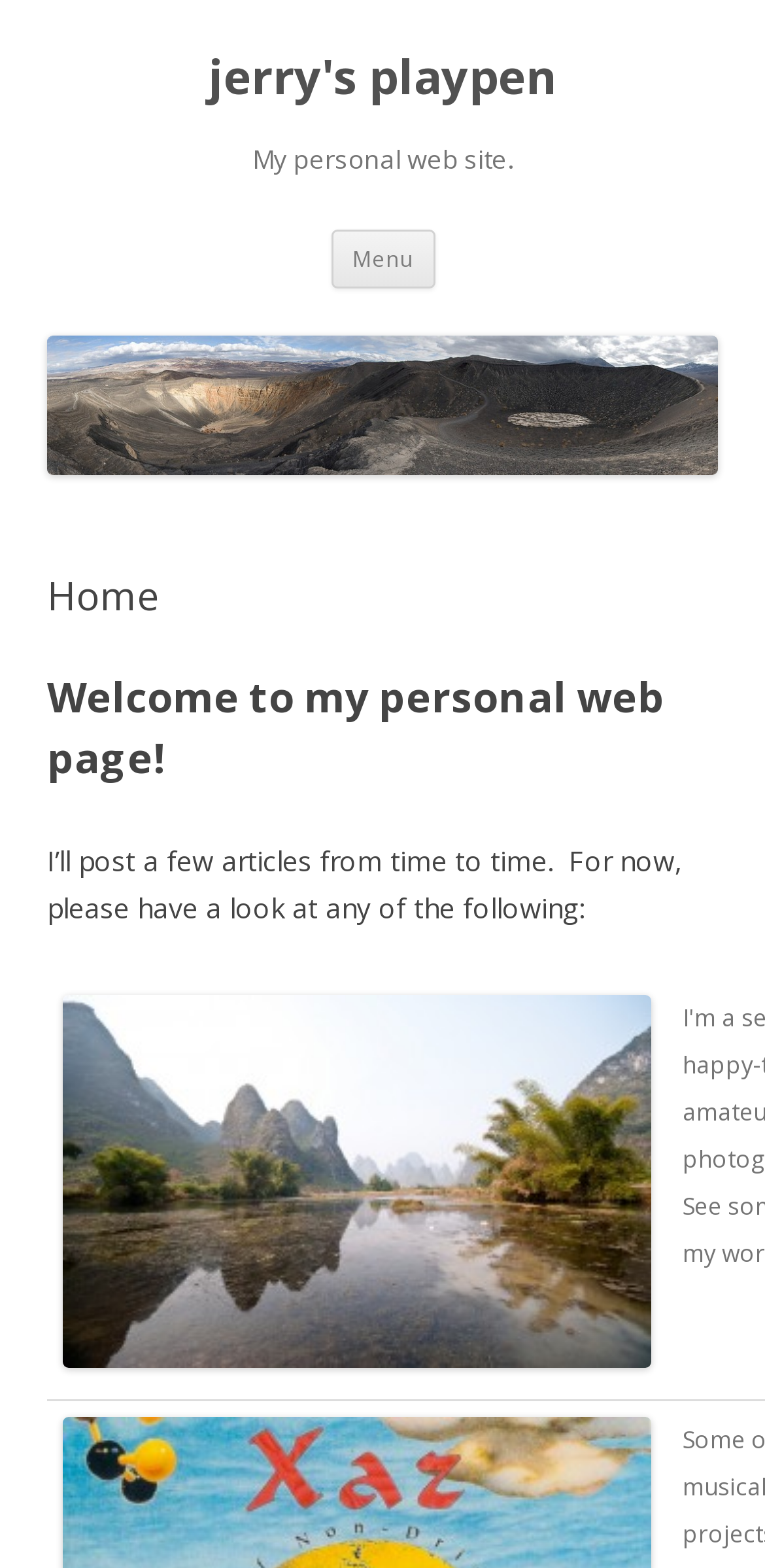What is the name of the website?
Look at the image and answer the question using a single word or phrase.

jerry's playpen